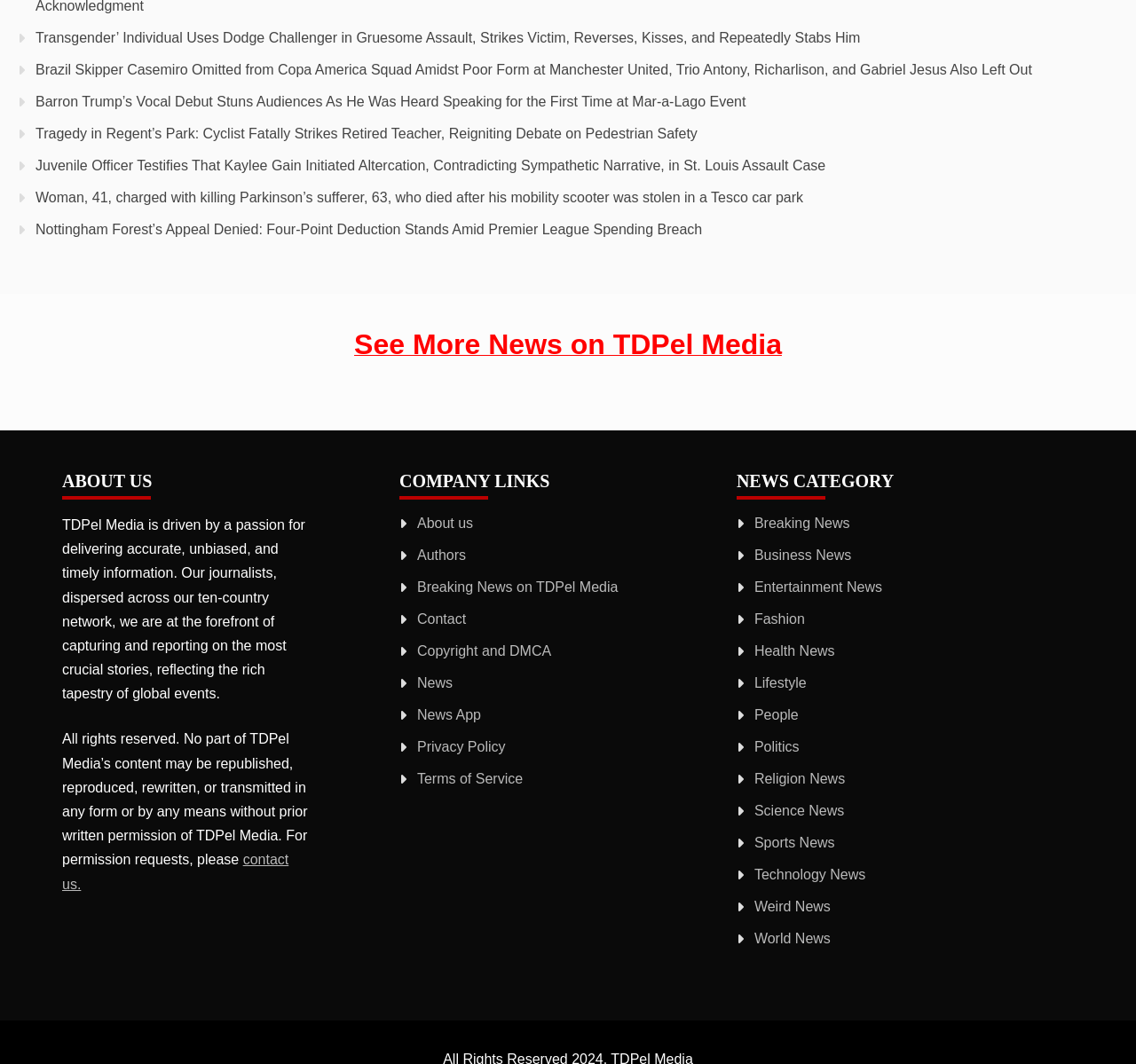How many news categories are available on TDPel Media?
Please look at the screenshot and answer in one word or a short phrase.

15